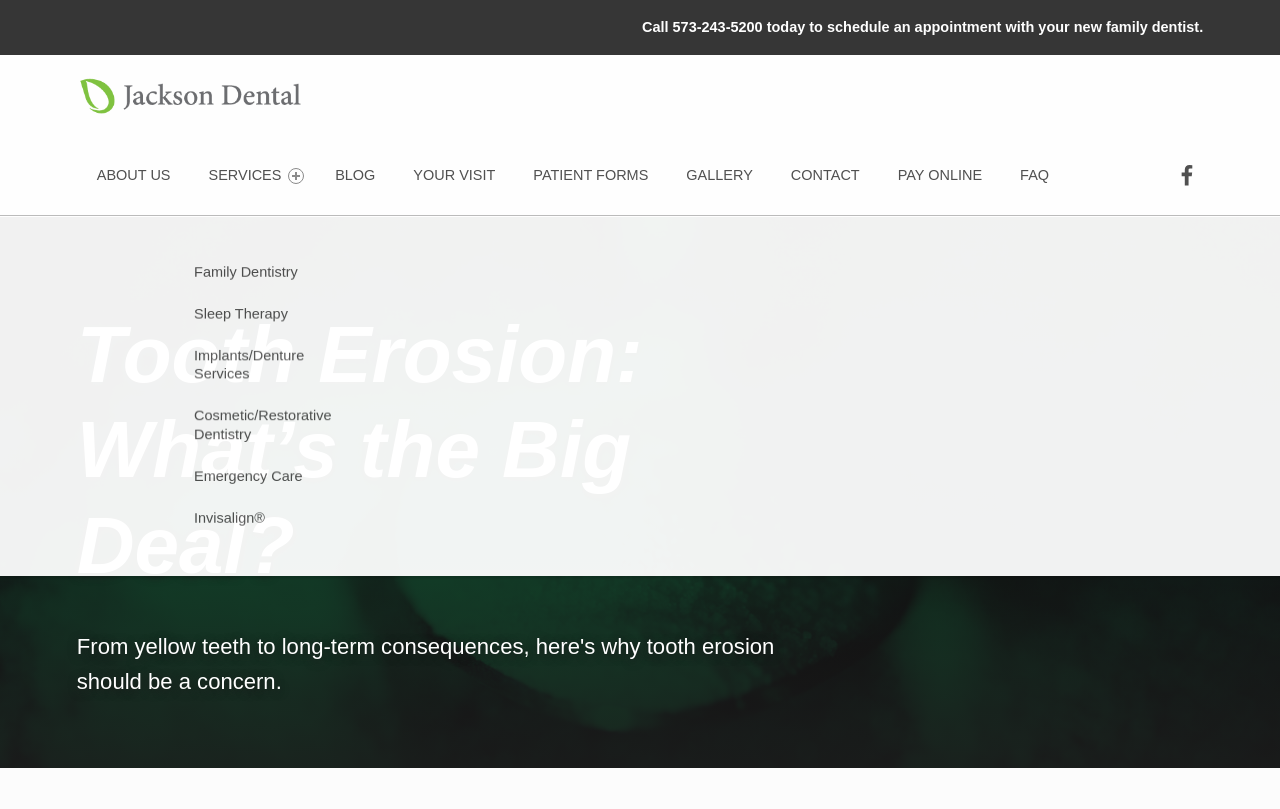Provide a thorough and detailed response to the question by examining the image: 
What is the name of the dental clinic?

I found the name of the dental clinic by looking at the top-left corner of the webpage, where the logo and the clinic's name are usually located. The image with the text 'Jackson Dental' is likely the logo of the clinic, and the link with the same text nearby confirms this.